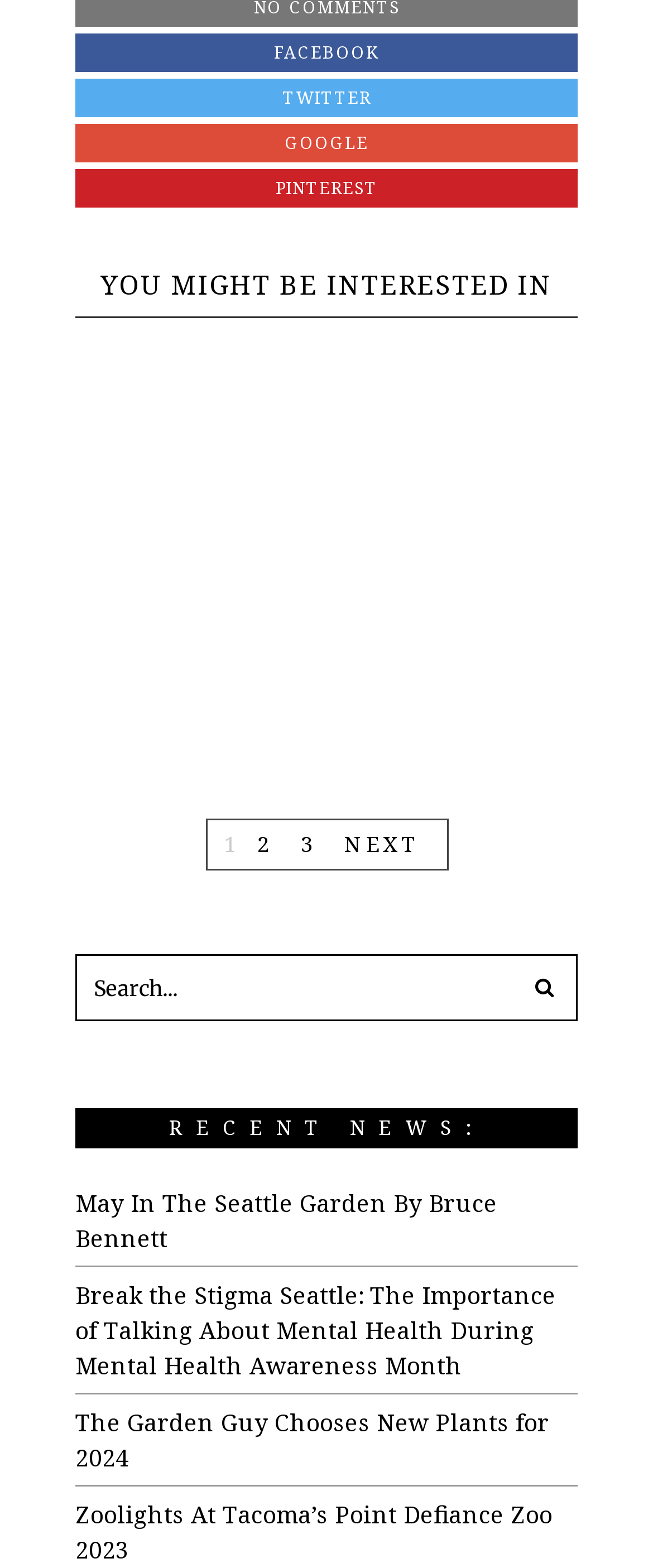Identify the bounding box coordinates for the element you need to click to achieve the following task: "Read about Obamacare Information". The coordinates must be four float values ranging from 0 to 1, formatted as [left, top, right, bottom].

[0.115, 0.332, 0.338, 0.376]